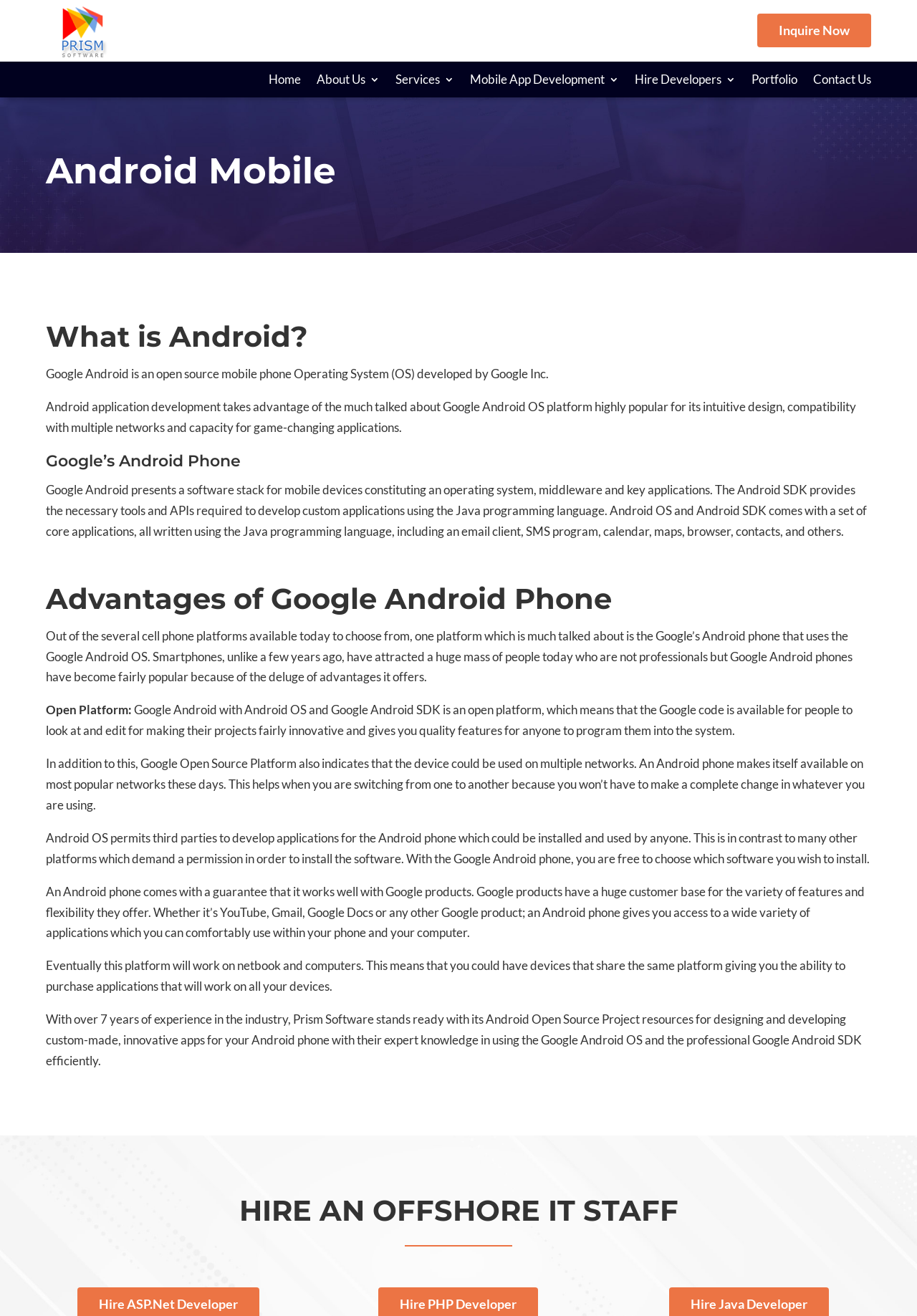What is Prism Software's expertise?
Look at the screenshot and give a one-word or phrase answer.

Android Open Source Project